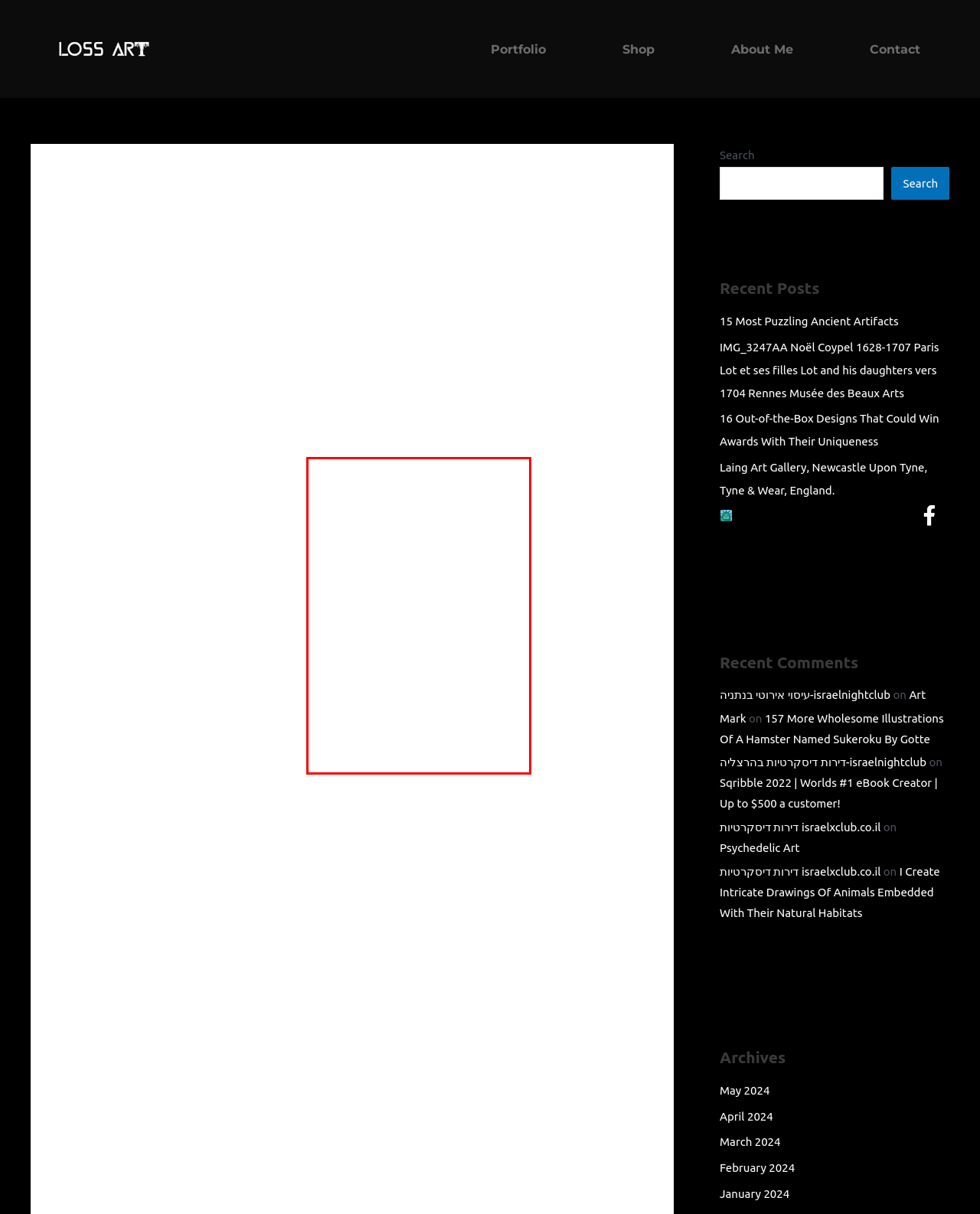Look at the webpage screenshot and recognize the text inside the red bounding box.

Simon Addyman is a well known abstract artist. He was born in Colchester England in 1957. He attended The Colchester School of Art and the City & Guilds of London Art School.Simon’s method of direct observation painting leads him to discover new color relationships. He uses gestural brushstrokes and is known for his intense elements that he brings into his paintings. He allows himself to be versatile while painting his emotions. He currently lives in Auburn California, which is where he works as an artist. In his portfolio he currently has three different categories: